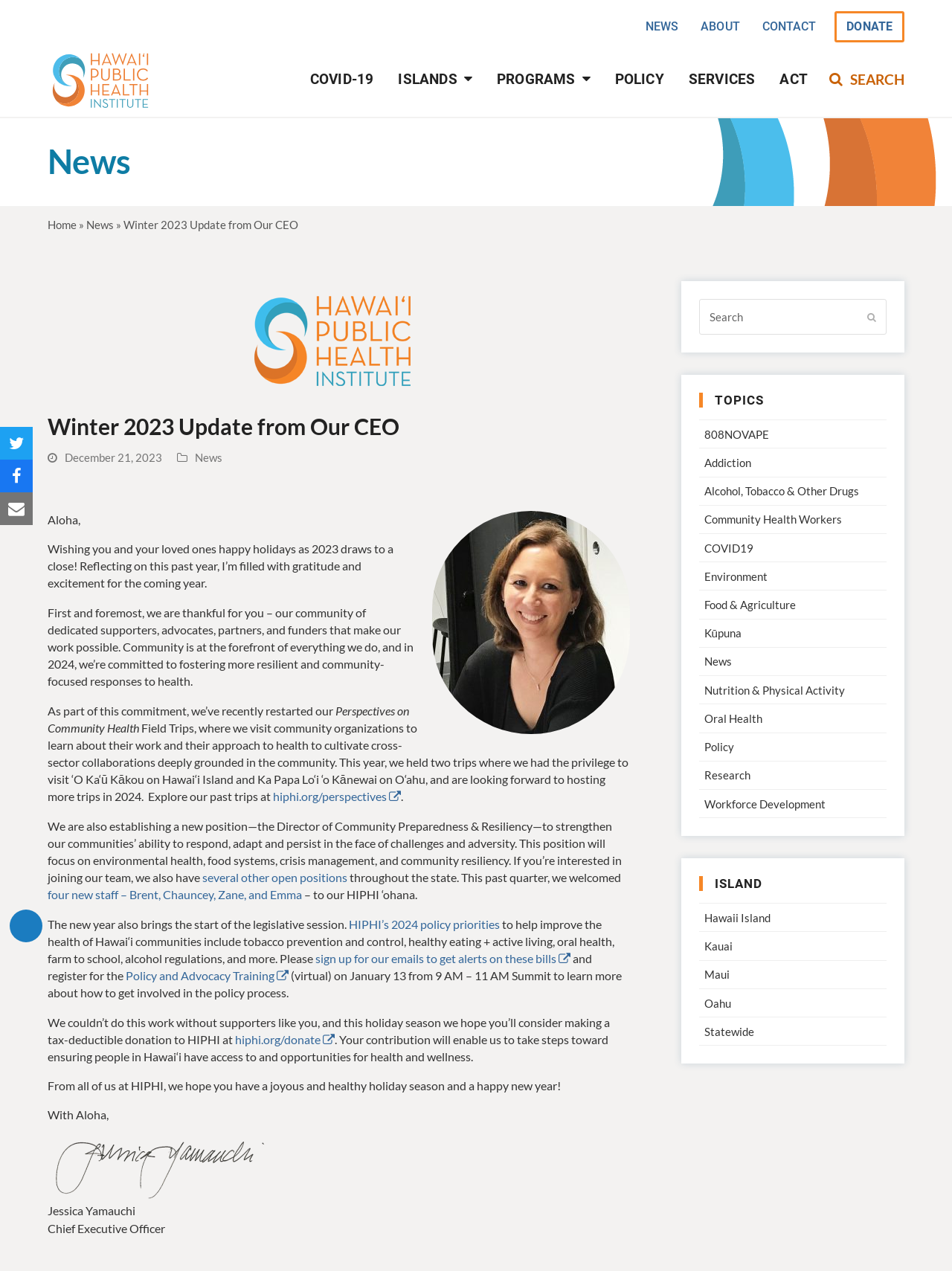What is the date of the Policy and Advocacy Training?
Please provide a single word or phrase in response based on the screenshot.

January 13